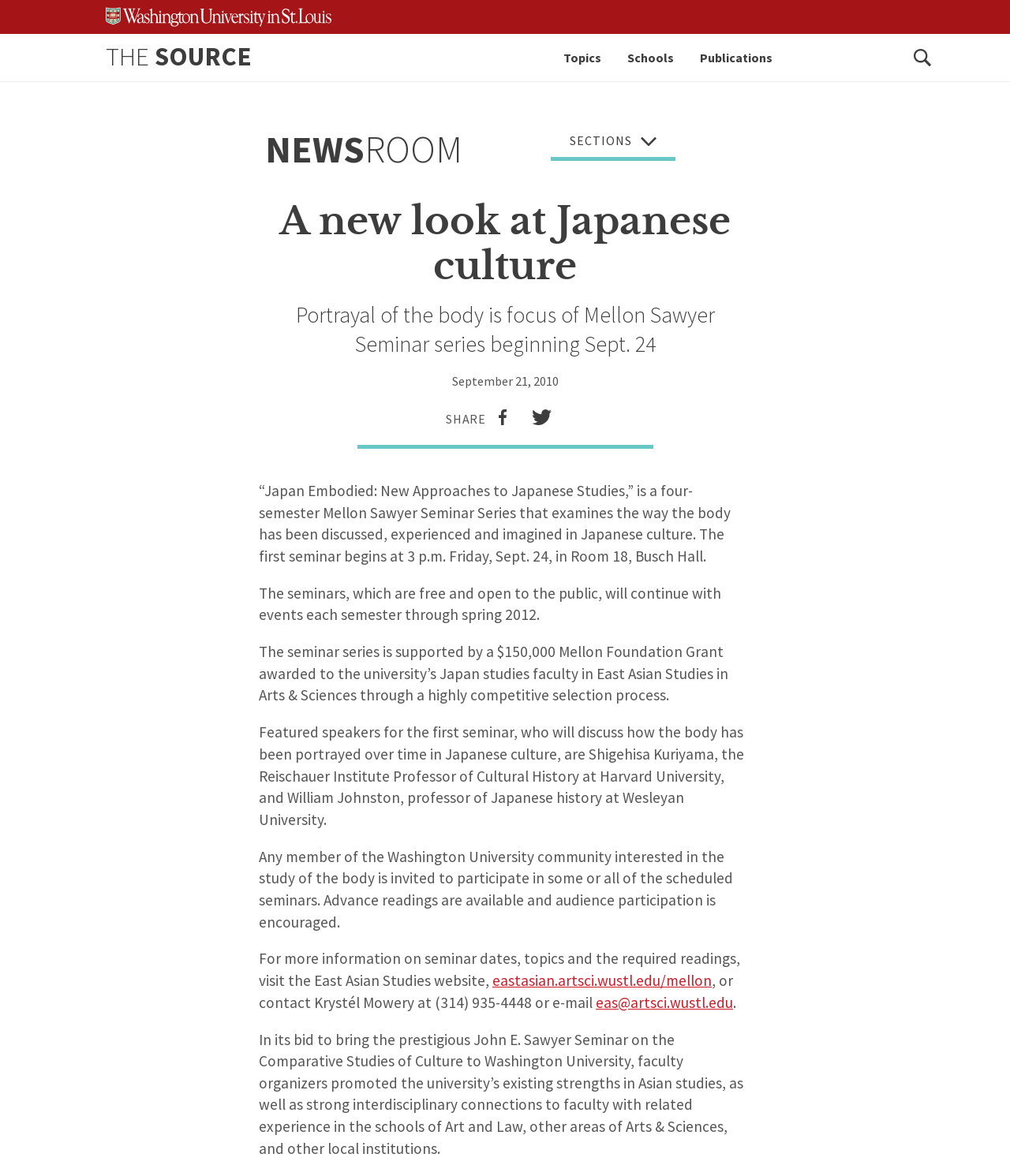Who is one of the featured speakers for the first seminar?
Please provide a comprehensive answer based on the contents of the image.

I found the answer by reading the static text element that lists the featured speakers for the first seminar, which includes Shigehisa Kuriyama, the Reischauer Institute Professor of Cultural History at Harvard University.